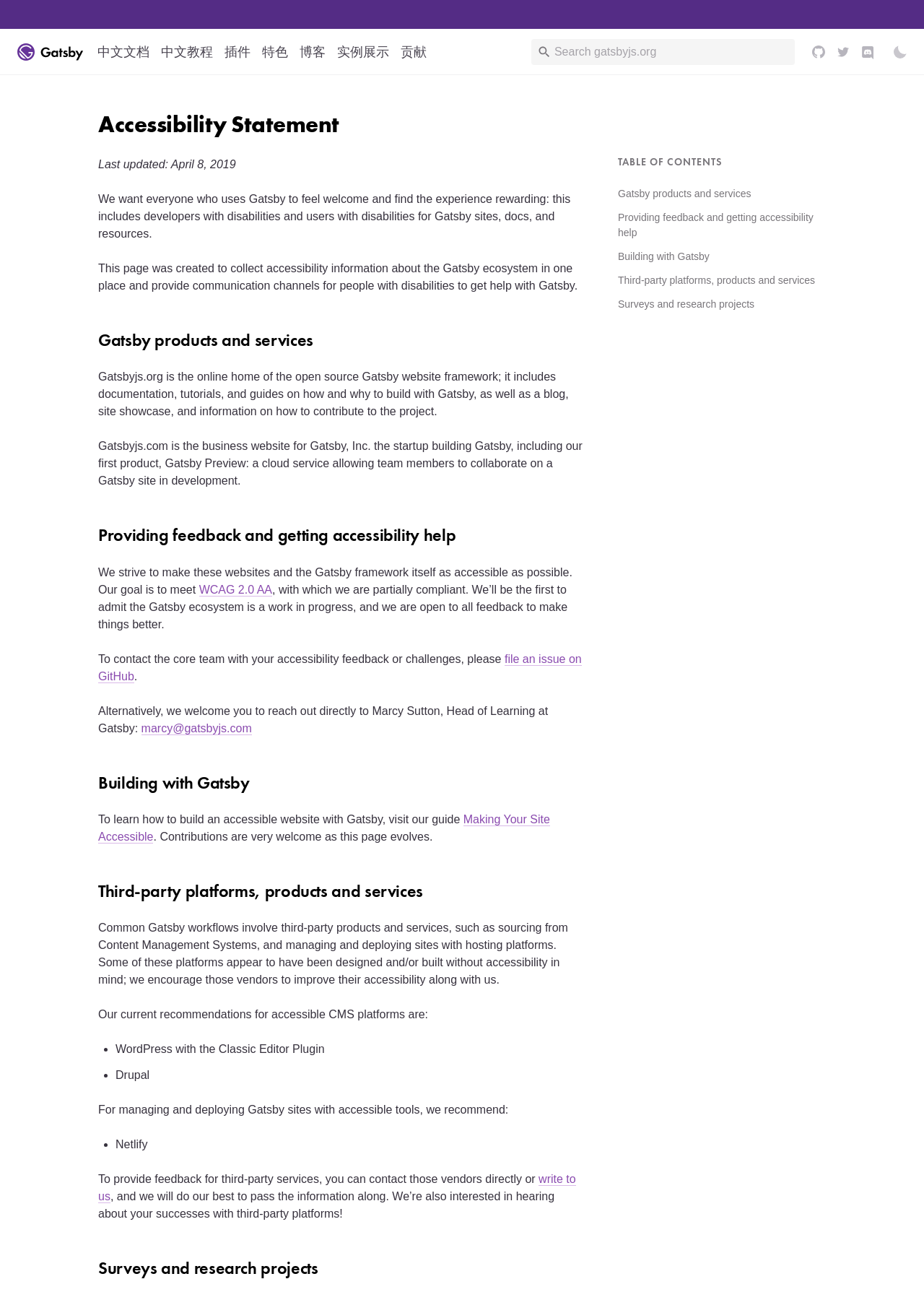How can I learn to build an accessible website with Gatsby?
Using the visual information from the image, give a one-word or short-phrase answer.

Visit the guide